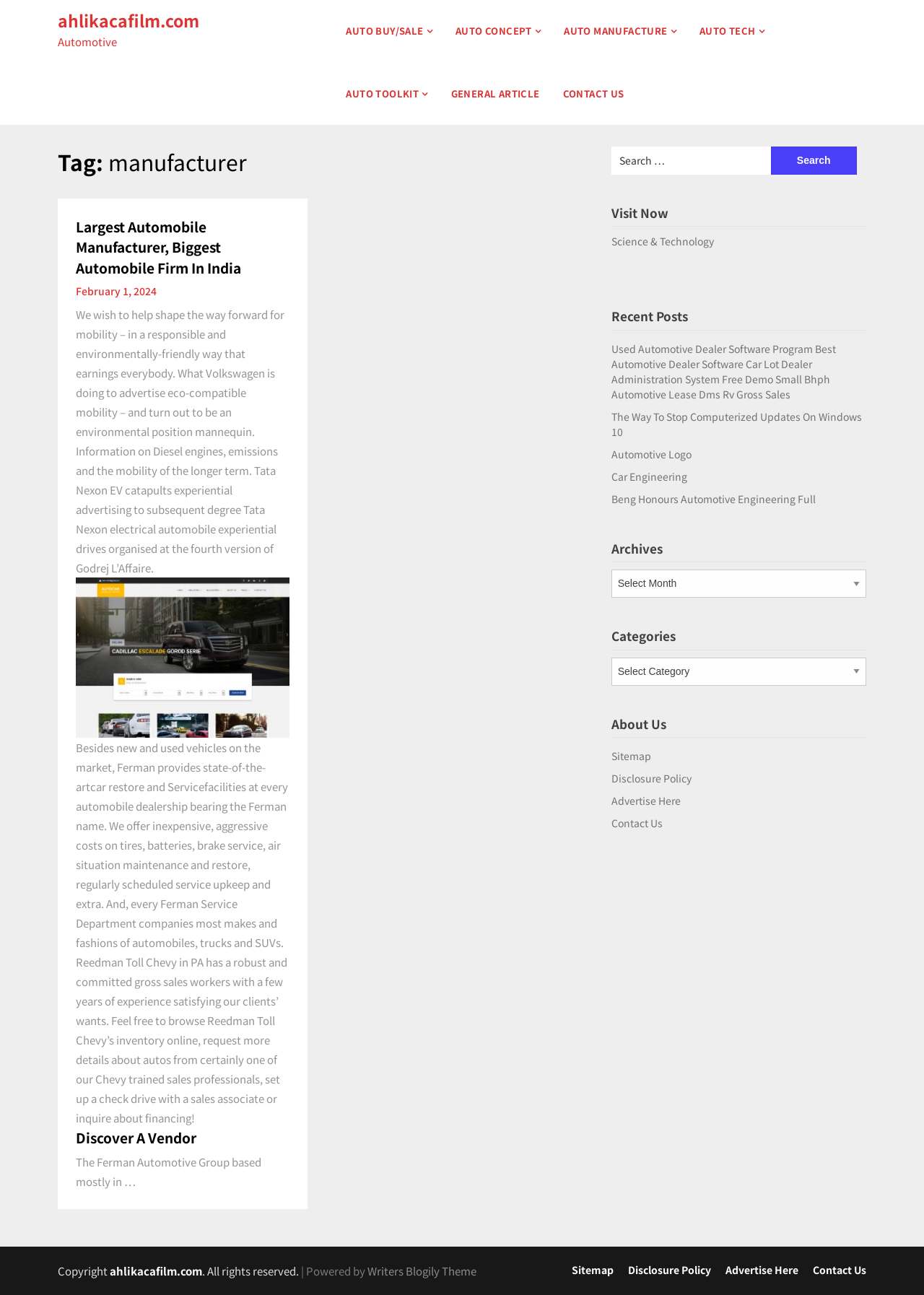Find the bounding box coordinates for the area you need to click to carry out the instruction: "Visit the homepage". The coordinates should be four float numbers between 0 and 1, indicated as [left, top, right, bottom].

[0.062, 0.006, 0.216, 0.025]